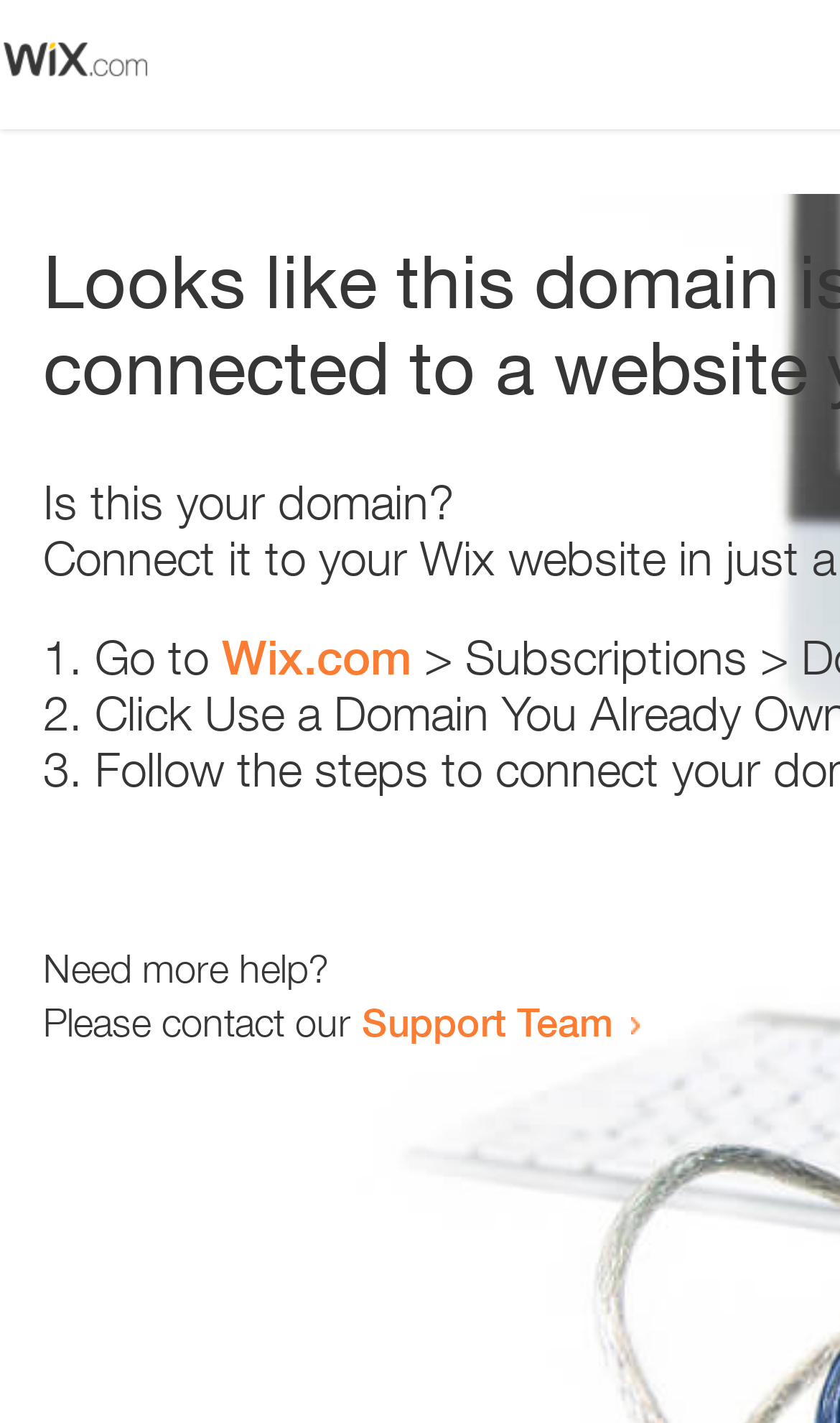How many list markers are present?
Relying on the image, give a concise answer in one word or a brief phrase.

3